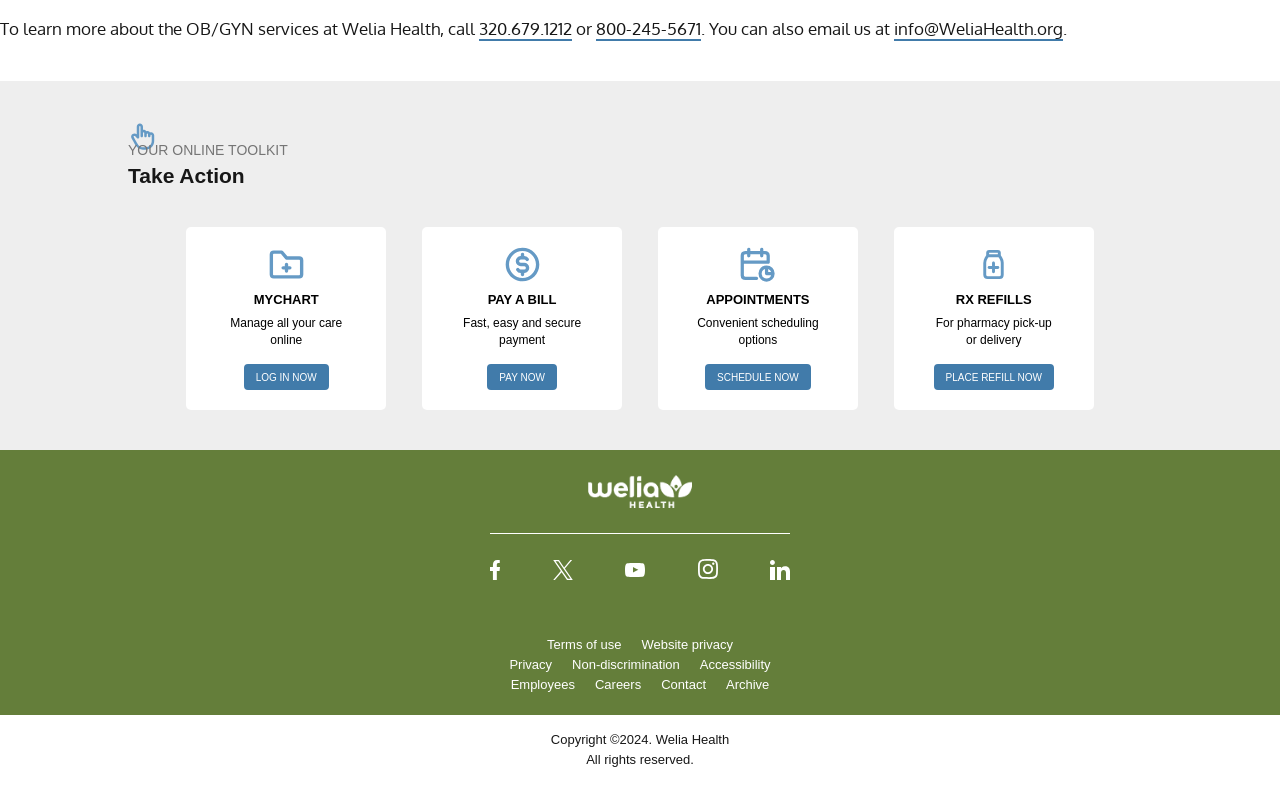What are the online tools available on this website?
Using the image as a reference, answer with just one word or a short phrase.

MYCHART, PAY A BILL, APPOINTMENTS, RX REFILLS